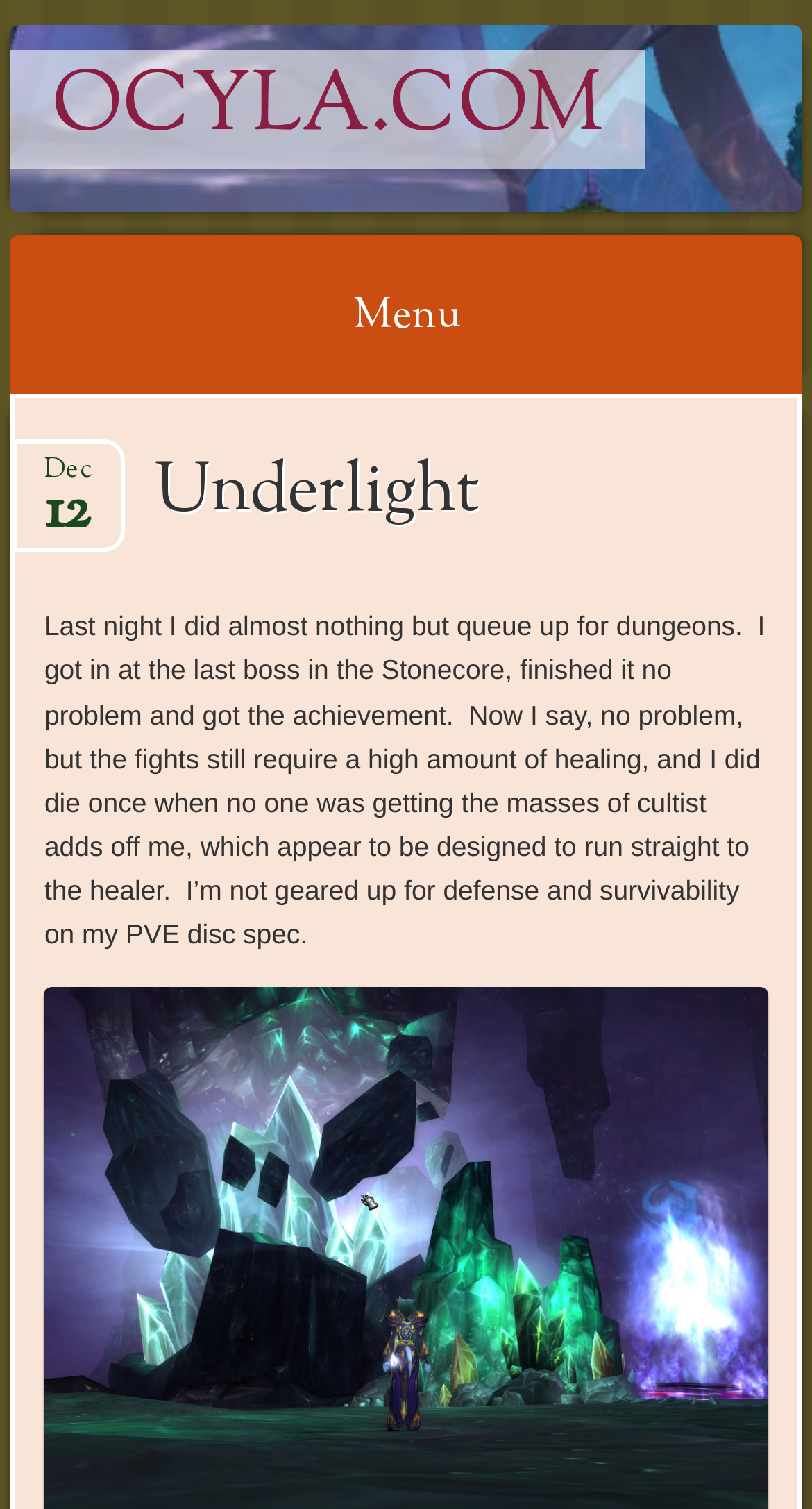Please answer the following query using a single word or phrase: 
What is the title of the latest article?

Underlight